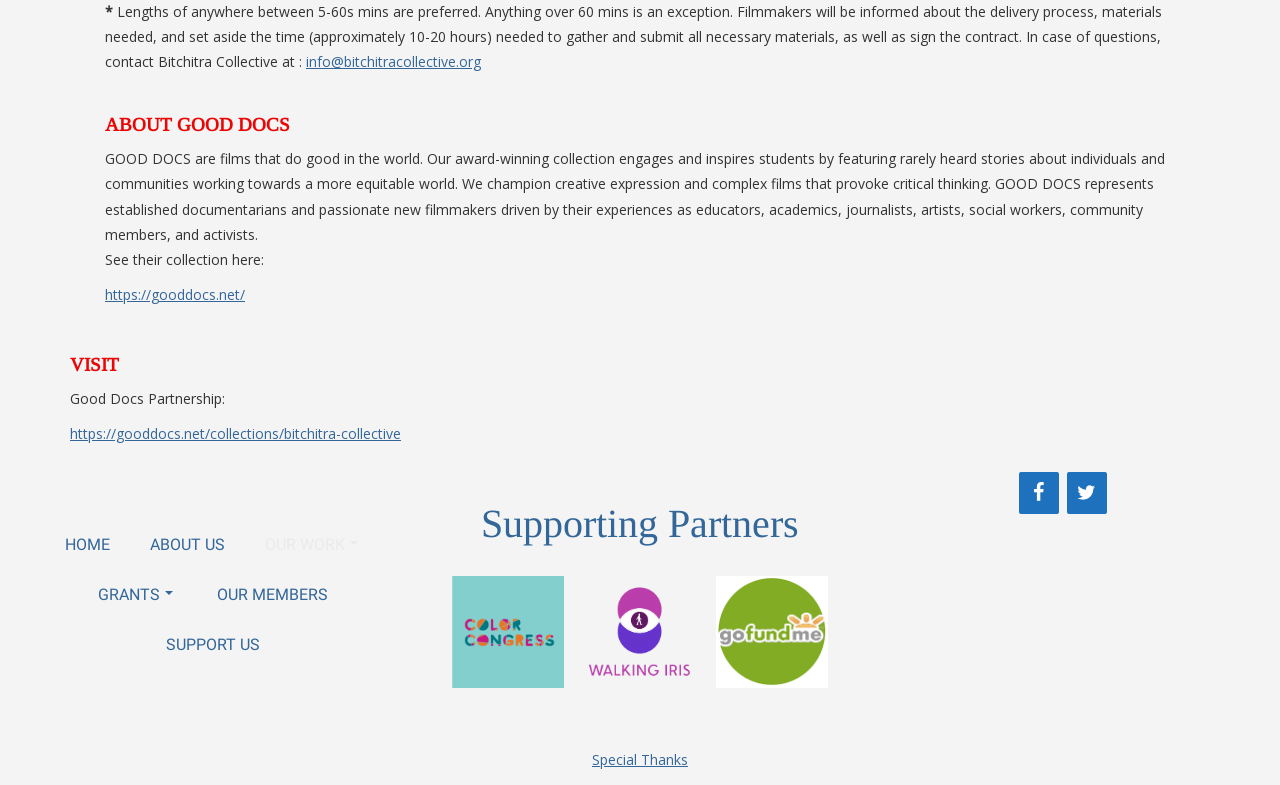What is GOOD DOCS?
Look at the image and answer the question using a single word or phrase.

Films that do good in the world